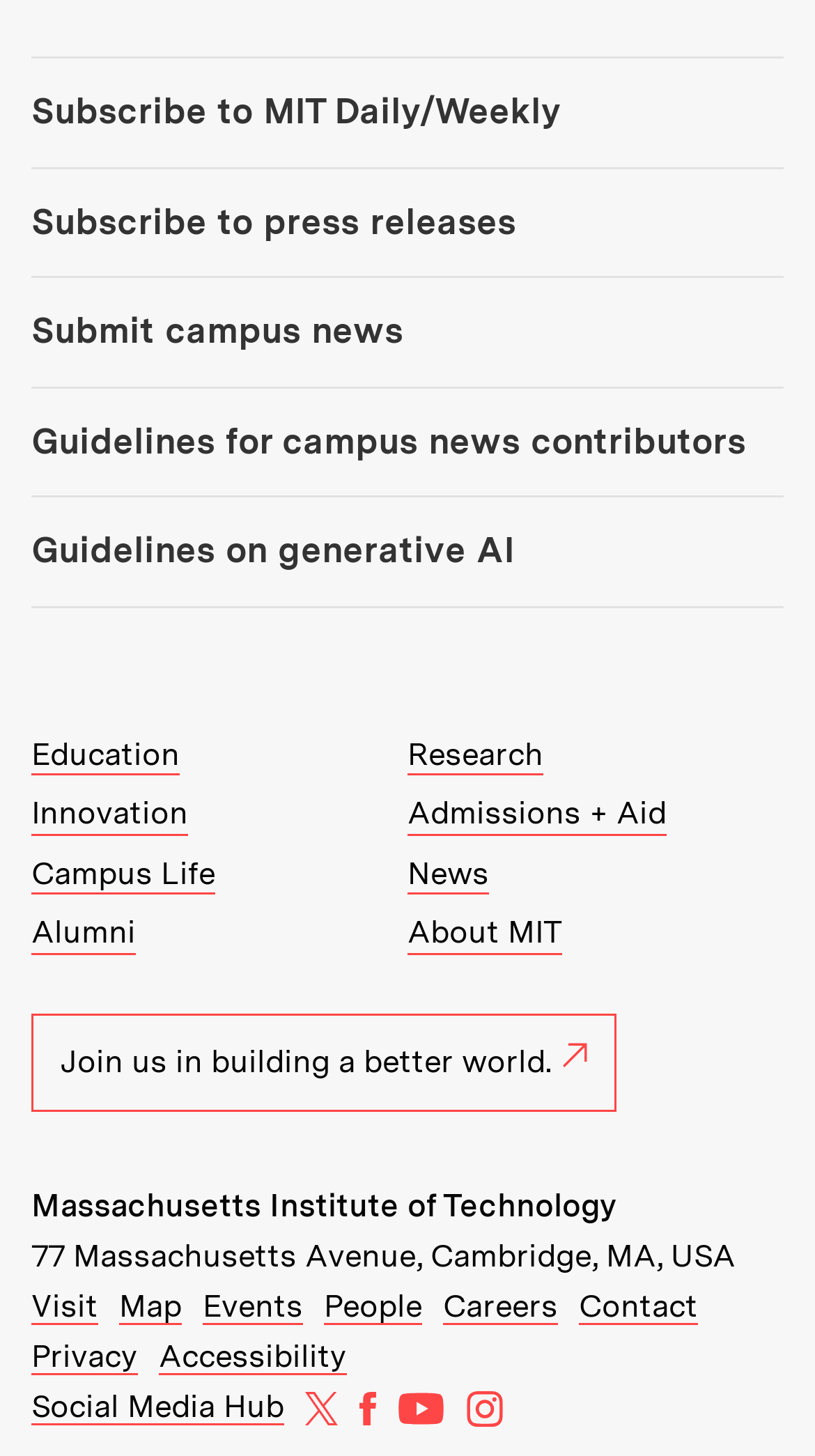Determine the bounding box coordinates for the UI element matching this description: "skip to content".

None